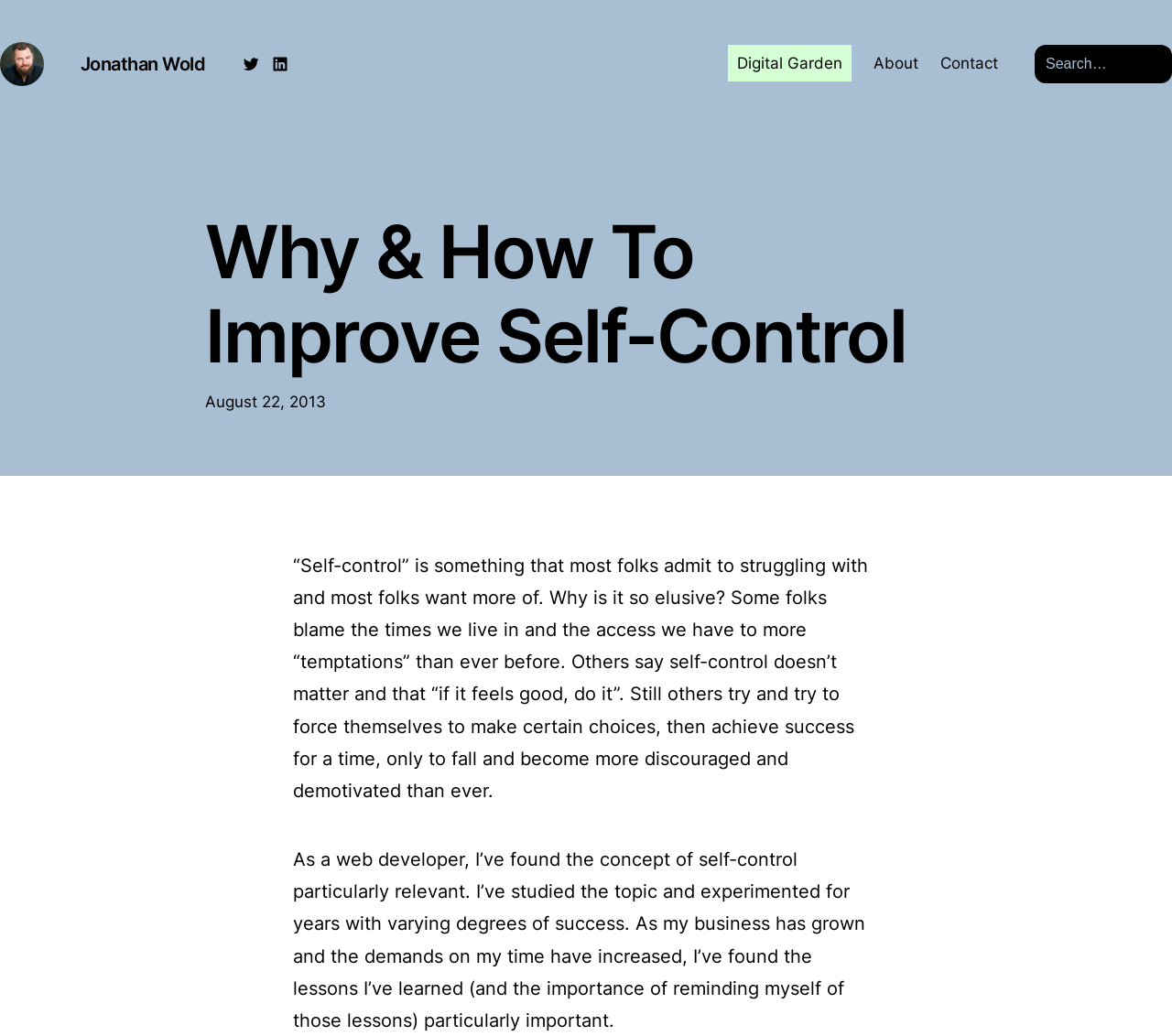With reference to the image, please provide a detailed answer to the following question: Who is the author of this article?

The author of this article is Jonathan Wold, which can be inferred from the link 'Jonathan Wold' at the top of the page, as well as the heading 'Jonathan Wold' below it.